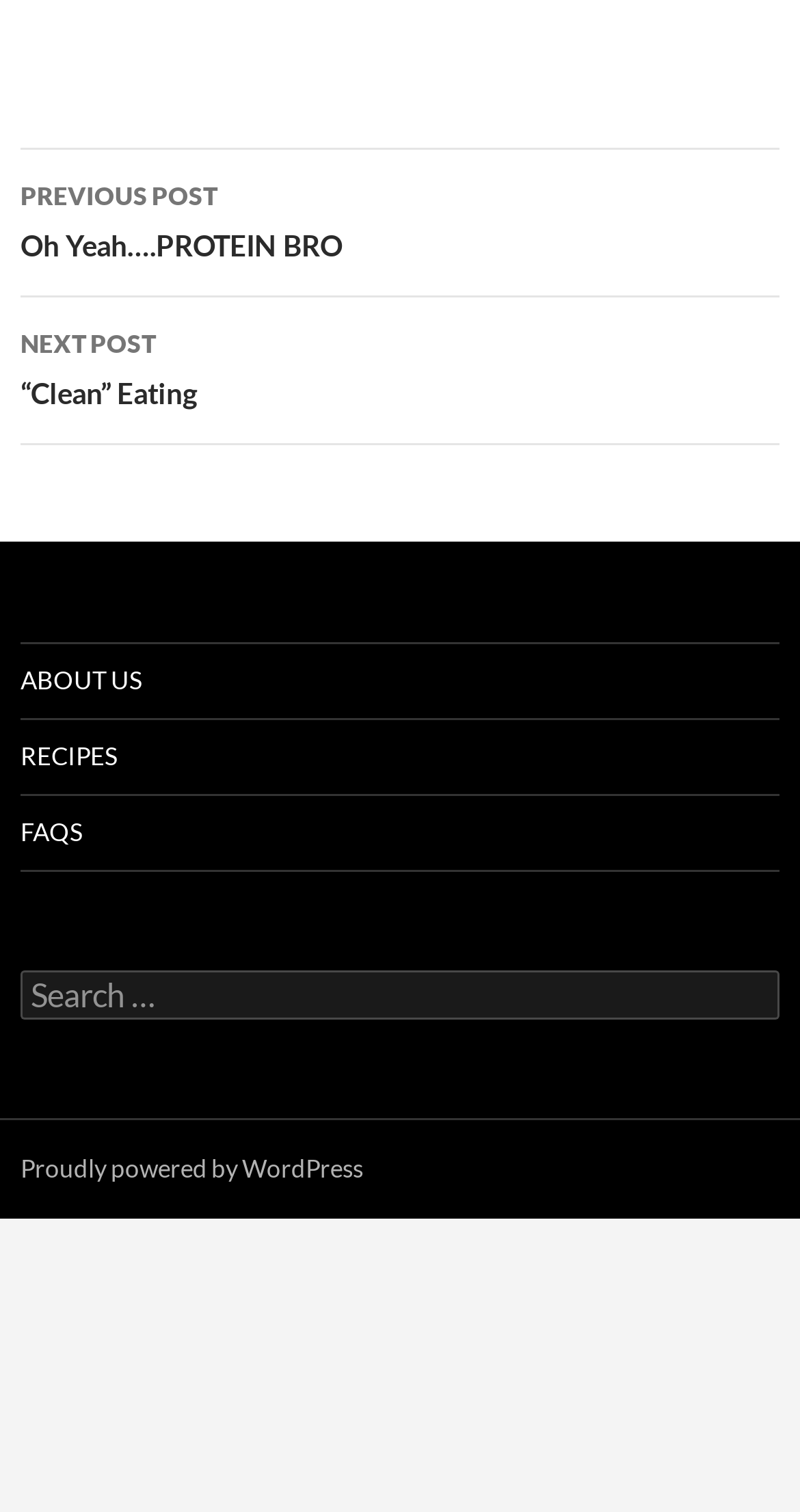What is the name of the next post?
Please provide a single word or phrase based on the screenshot.

“Clean” Eating